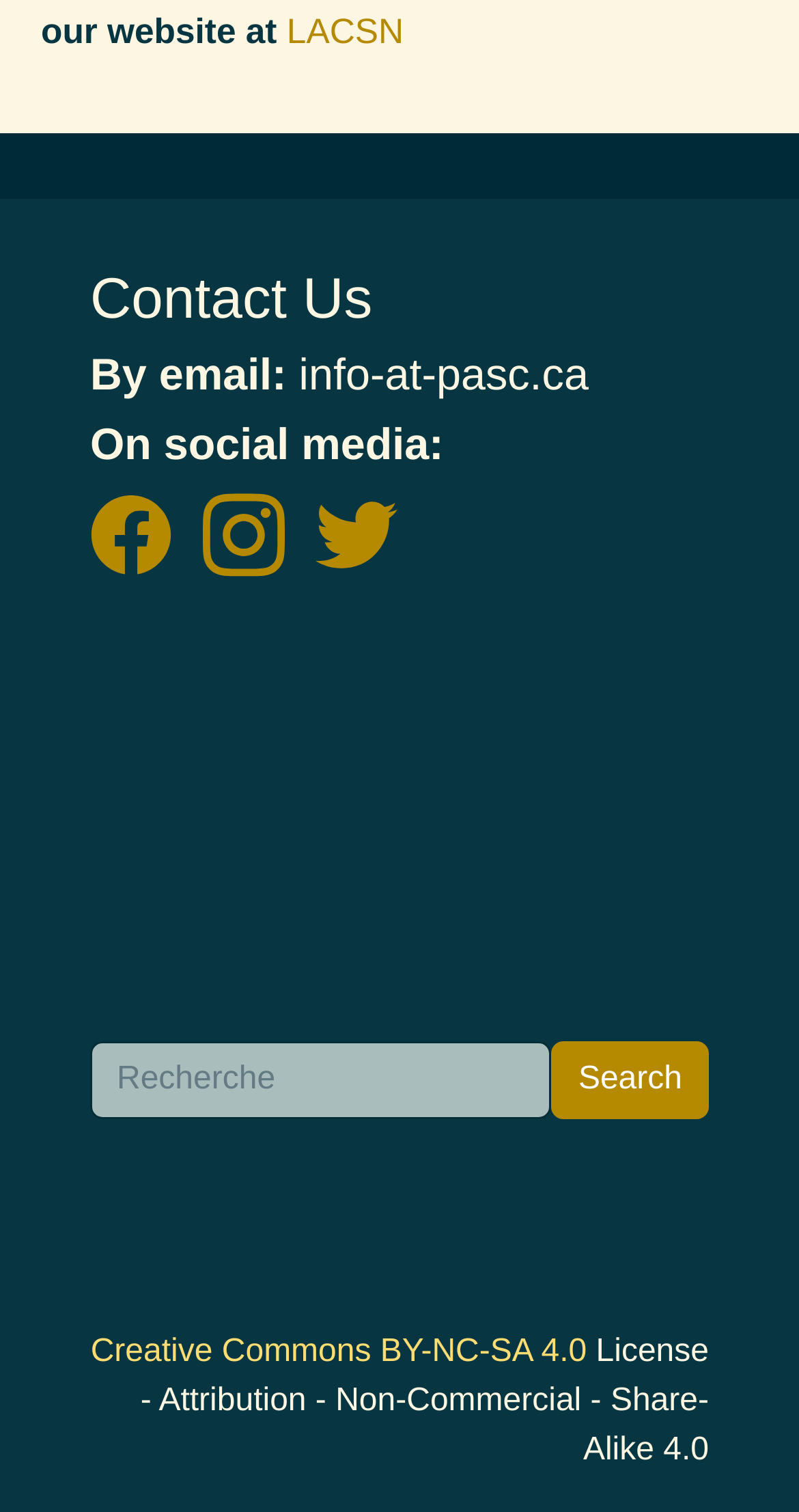Given the description of a UI element: "parent_node: Search name="search_api_fulltext" placeholder="Recherche"", identify the bounding box coordinates of the matching element in the webpage screenshot.

[0.113, 0.688, 0.691, 0.739]